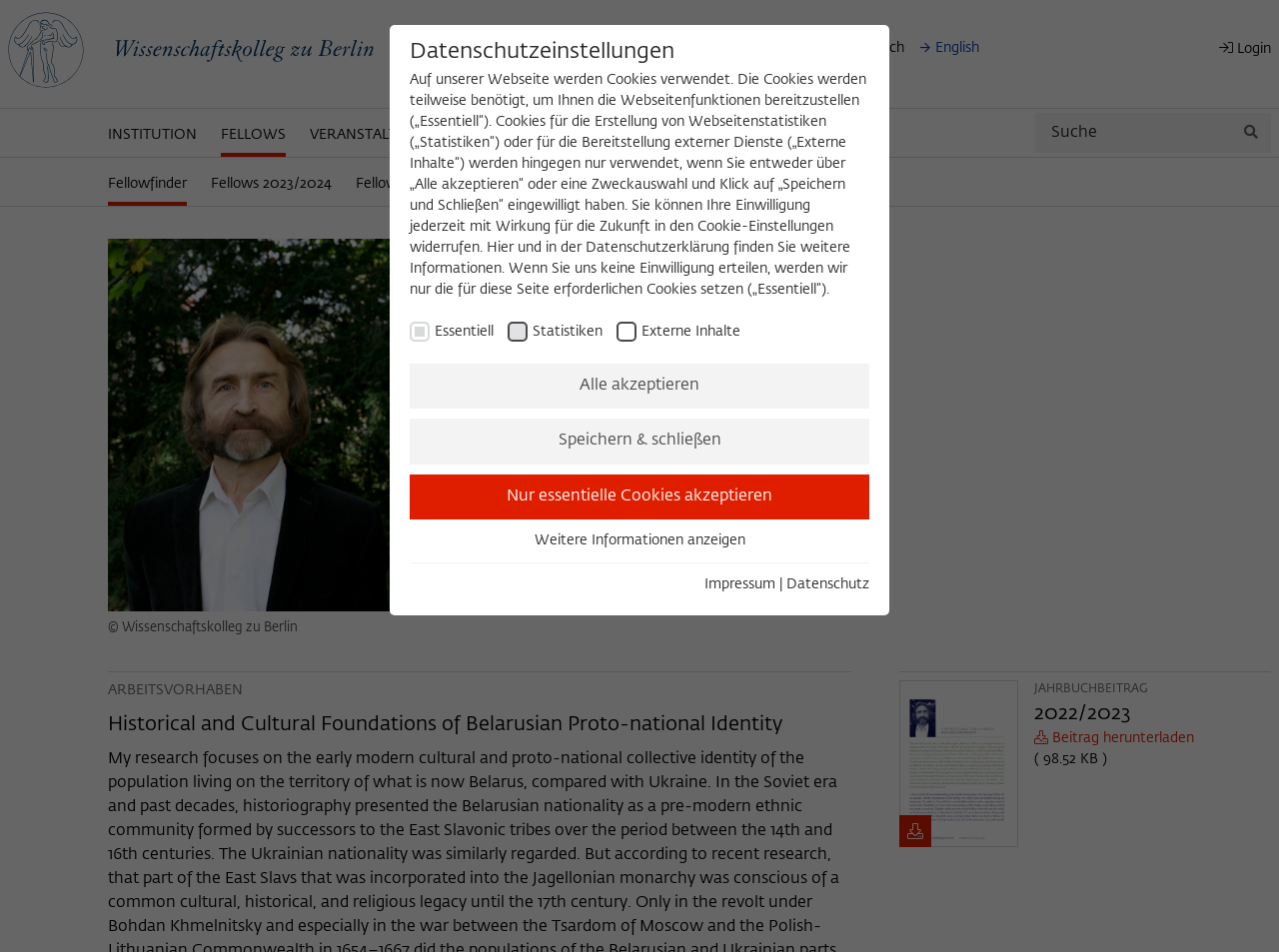Can you determine the bounding box coordinates of the area that needs to be clicked to fulfill the following instruction: "View About Us"?

None